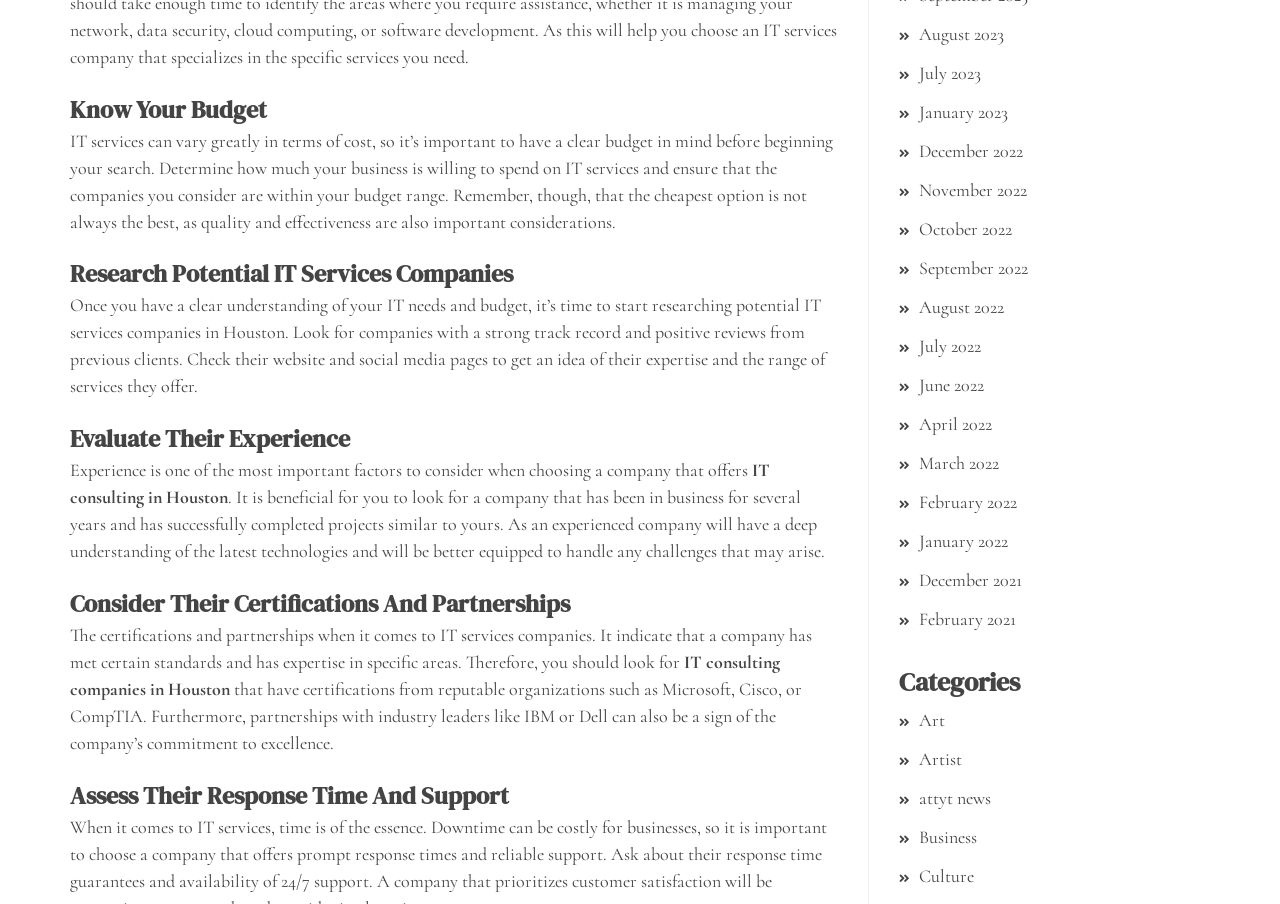Pinpoint the bounding box coordinates for the area that should be clicked to perform the following instruction: "View Categories".

[0.702, 0.734, 0.945, 0.777]